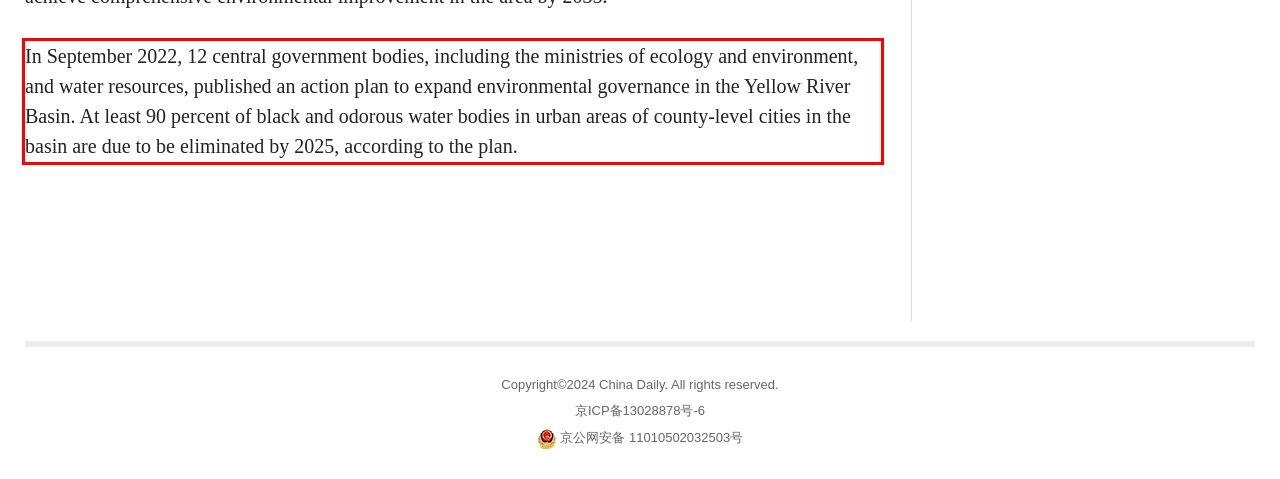Please perform OCR on the text content within the red bounding box that is highlighted in the provided webpage screenshot.

In September 2022, 12 central government bodies, including the ministries of ecology and environment, and water resources, published an action plan to expand environmental governance in the Yellow River Basin. At least 90 percent of black and odorous water bodies in urban areas of county-level cities in the basin are due to be eliminated by 2025, according to the plan.